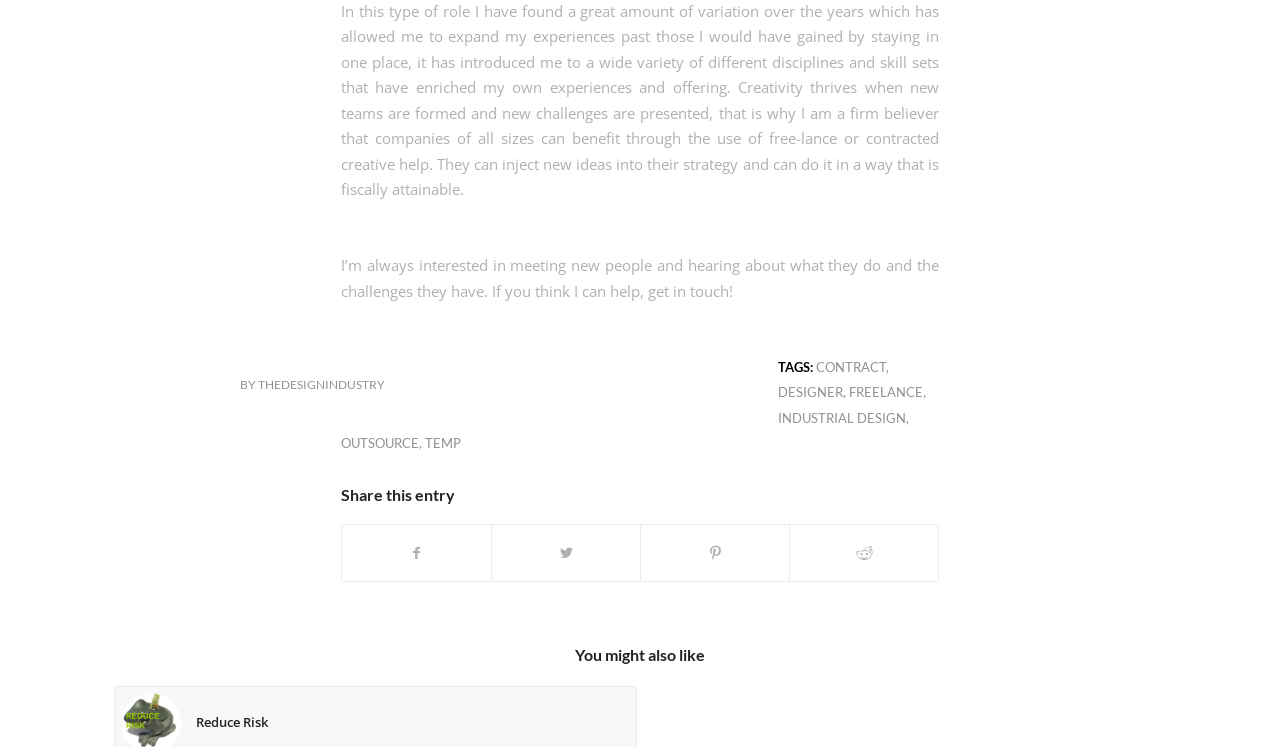Based on the image, provide a detailed response to the question:
What is the author's attitude towards freelance or contracted creative help?

The text 'that is why I am a firm believer that companies of all sizes can benefit through the use of free-lance or contracted creative help.' suggests that the author has a positive attitude towards freelance or contracted creative help, believing that it can benefit companies of all sizes.